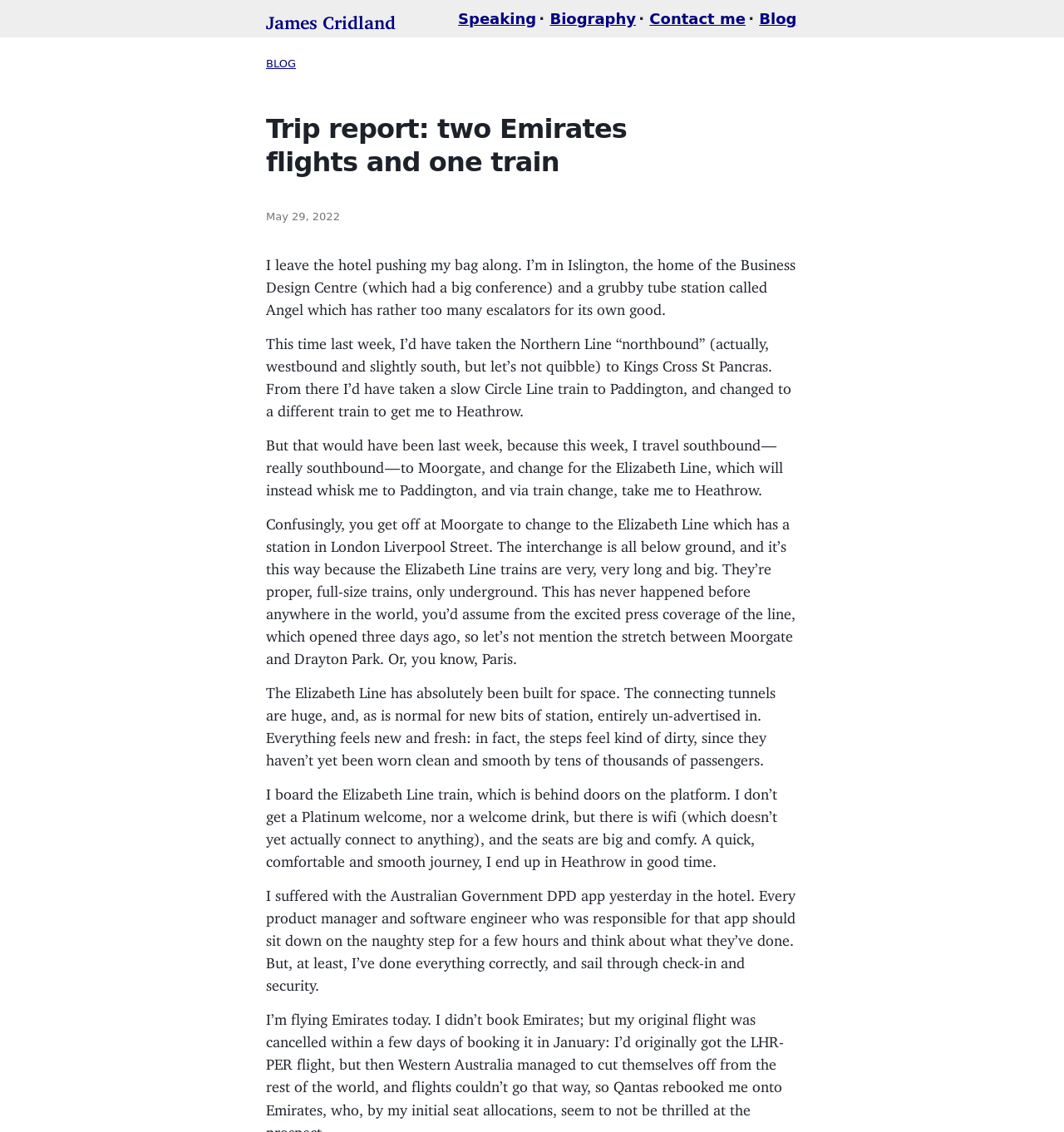What mode of transportation does the author take to Heathrow?
Based on the content of the image, thoroughly explain and answer the question.

The author takes the Elizabeth Line train to Heathrow, as described in the blog post, which mentions boarding the train at Moorgate and taking it to Paddington, and then changing to another train to get to Heathrow.